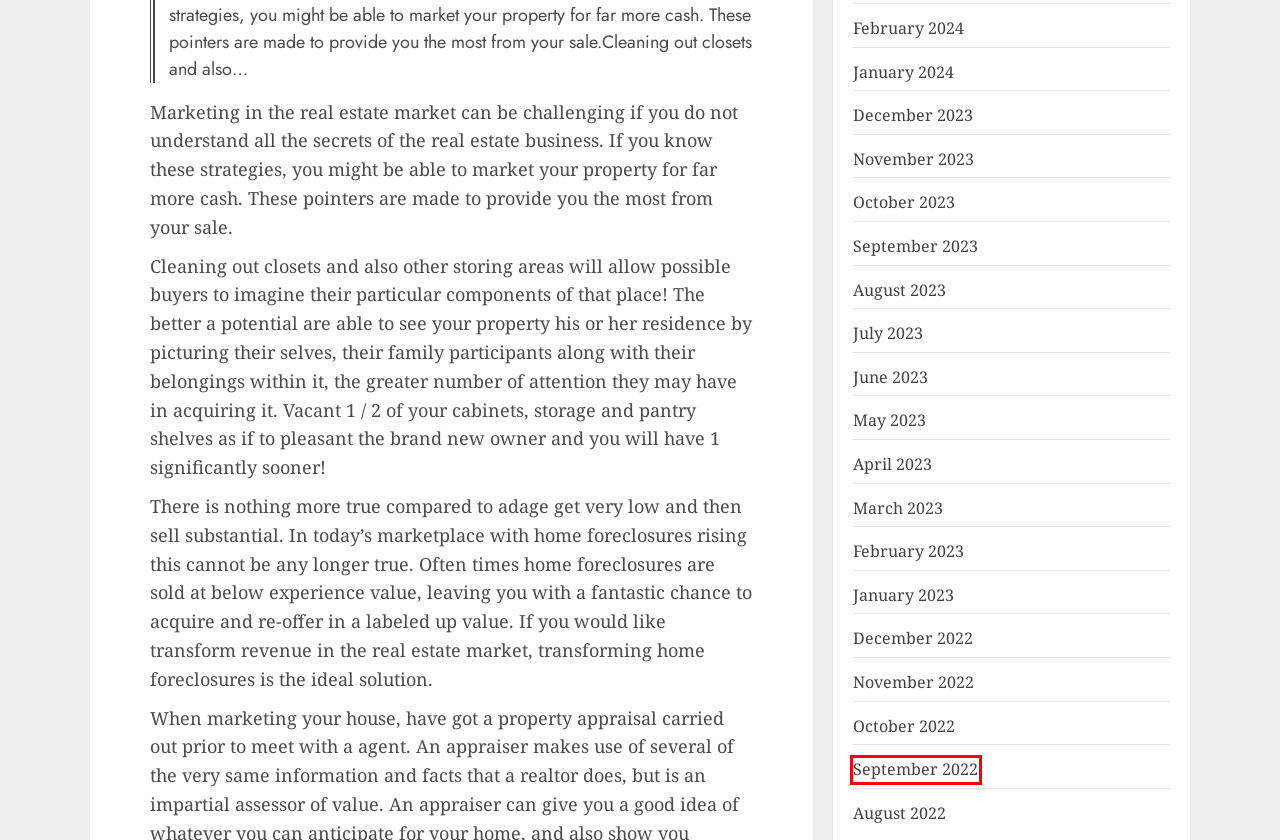You have a screenshot of a webpage with a red bounding box around an element. Choose the best matching webpage description that would appear after clicking the highlighted element. Here are the candidates:
A. December 2022 - NewBern-Homes News
B. November 2023 - NewBern-Homes News
C. May 2023 - NewBern-Homes News
D. September 2022 - NewBern-Homes News
E. February 2023 - NewBern-Homes News
F. February 2024 - NewBern-Homes News
G. October 2023 - NewBern-Homes News
H. August 2022 - NewBern-Homes News

D